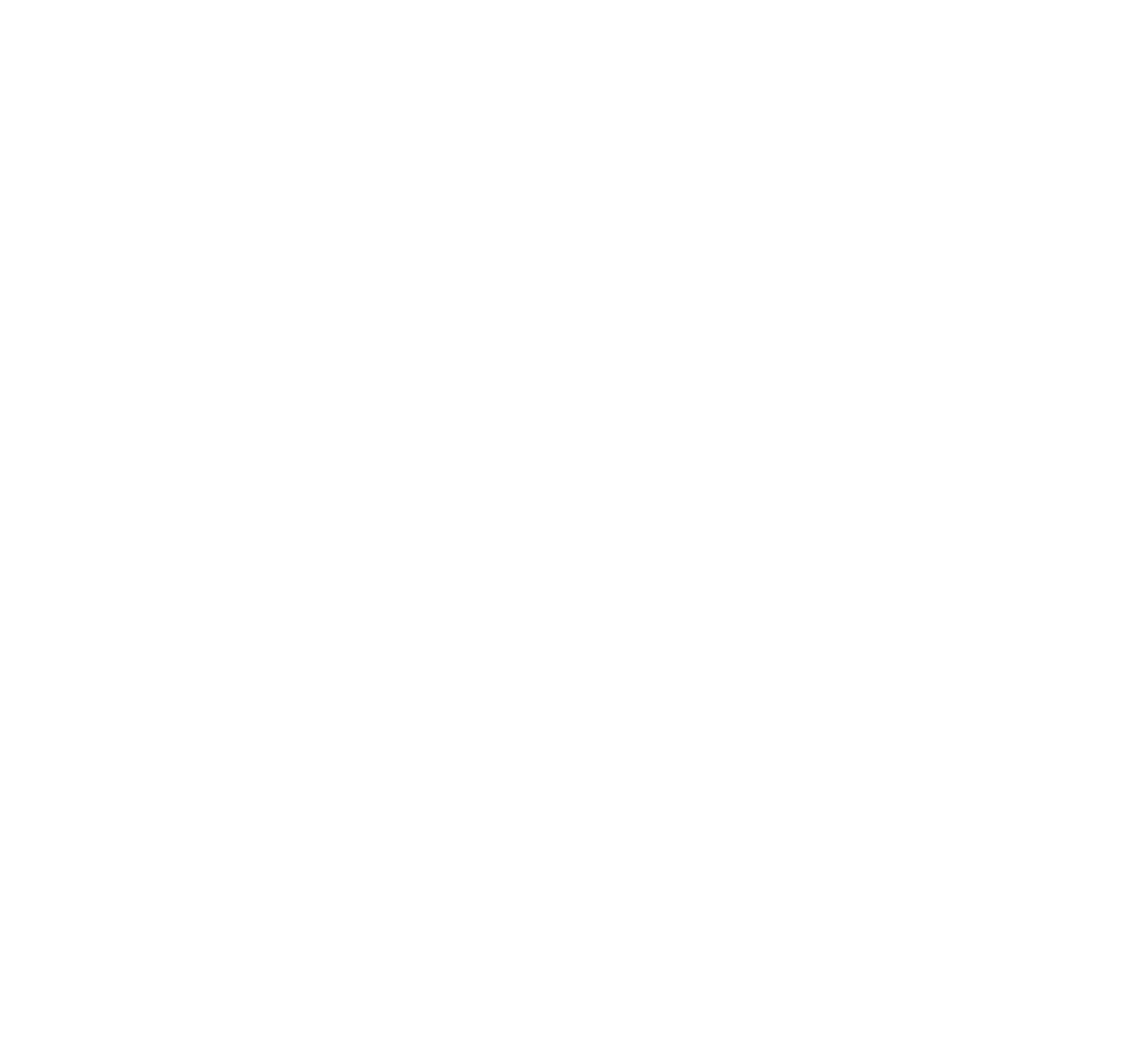How many types of pets are listed in the top navigation menu?
Provide a short answer using one word or a brief phrase based on the image.

7